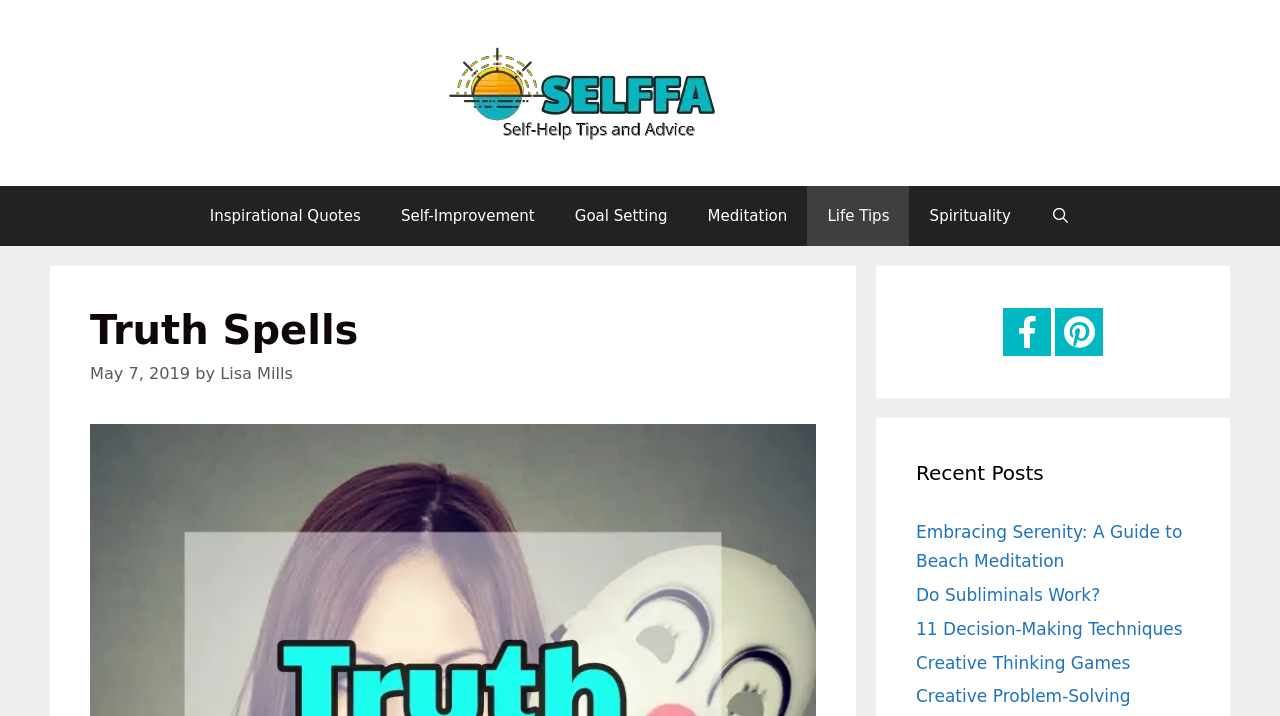Provide the bounding box coordinates for the area that should be clicked to complete the instruction: "check Recent Posts".

[0.716, 0.64, 0.93, 0.682]